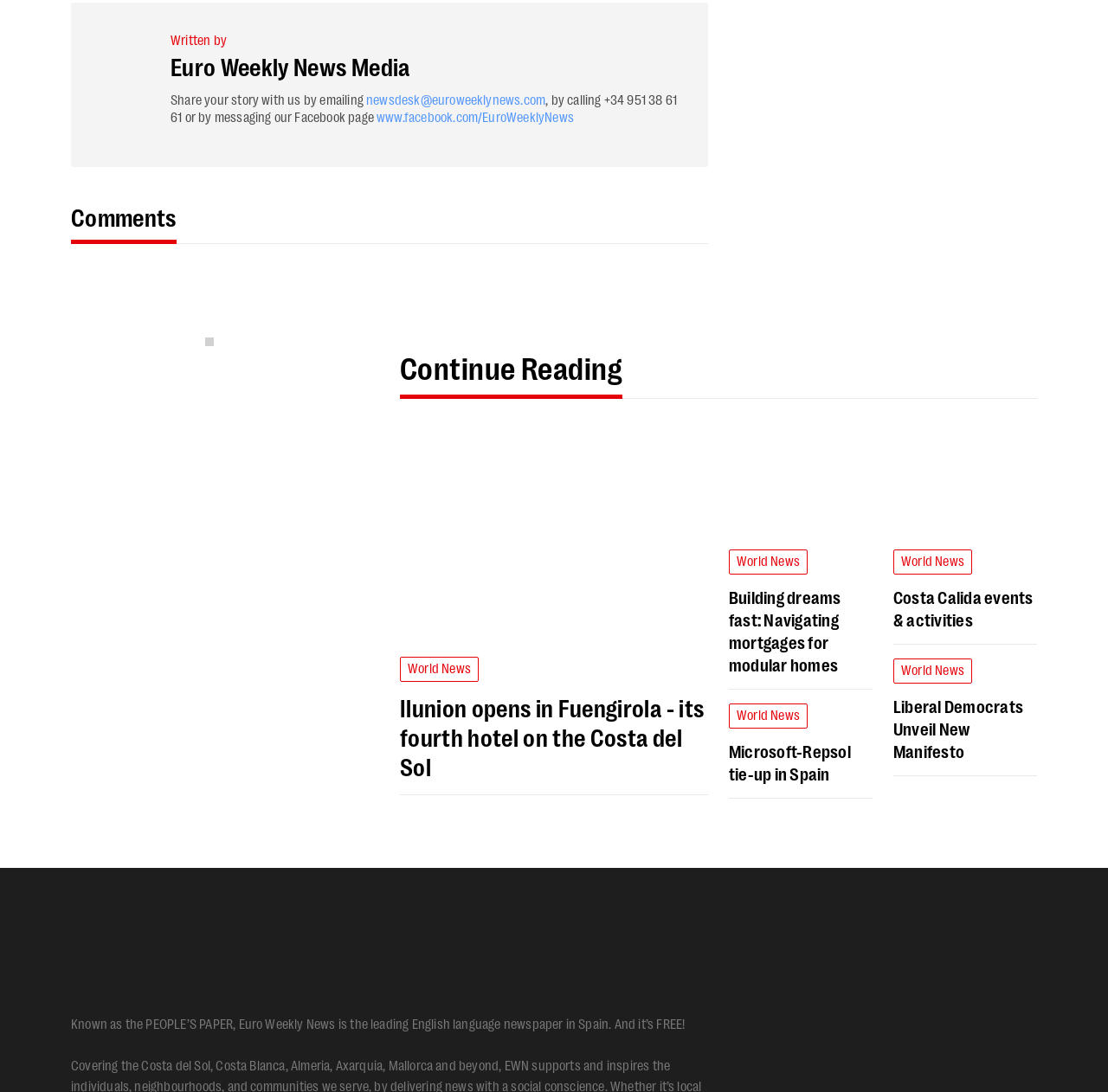Give a one-word or short phrase answer to the question: 
What is the topic of the article with the image of Ilunion Miramar?

Hotel opening